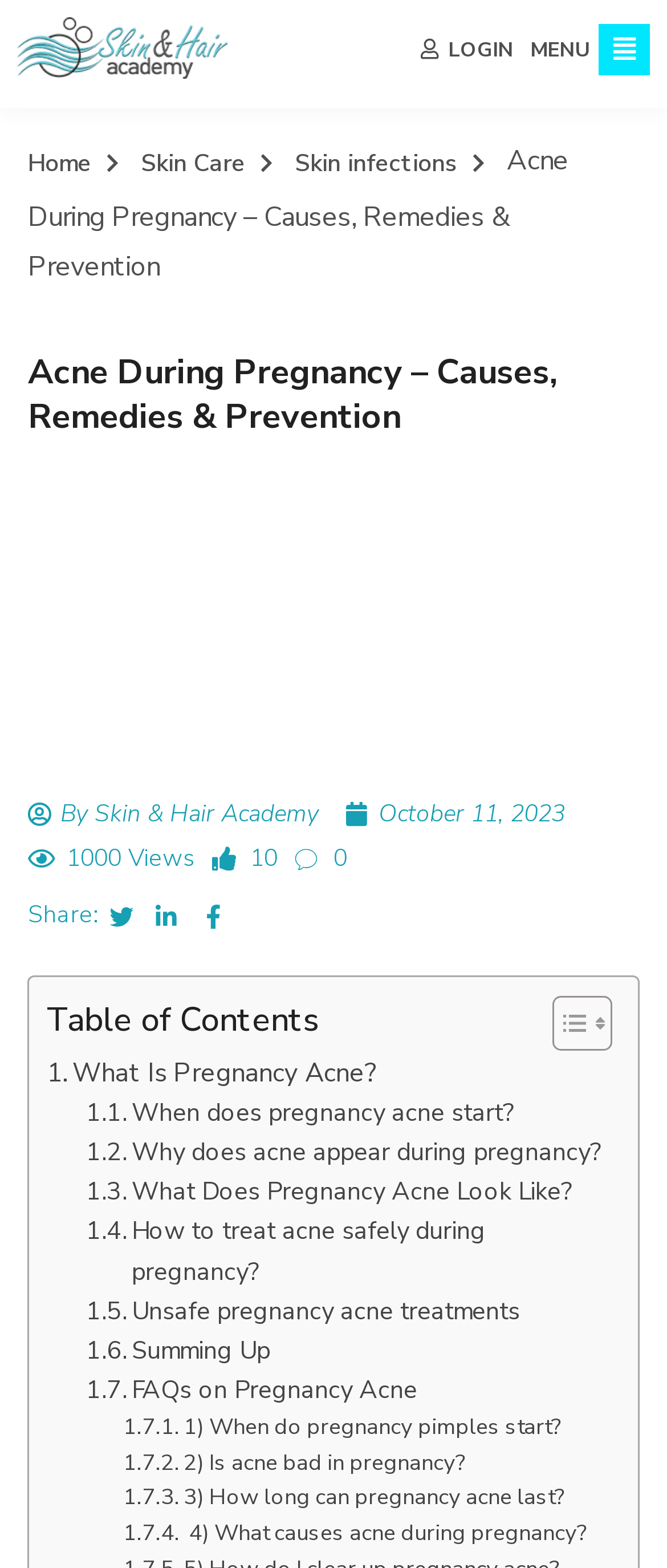What is the title of the article?
Please answer using one word or phrase, based on the screenshot.

Acne During Pregnancy